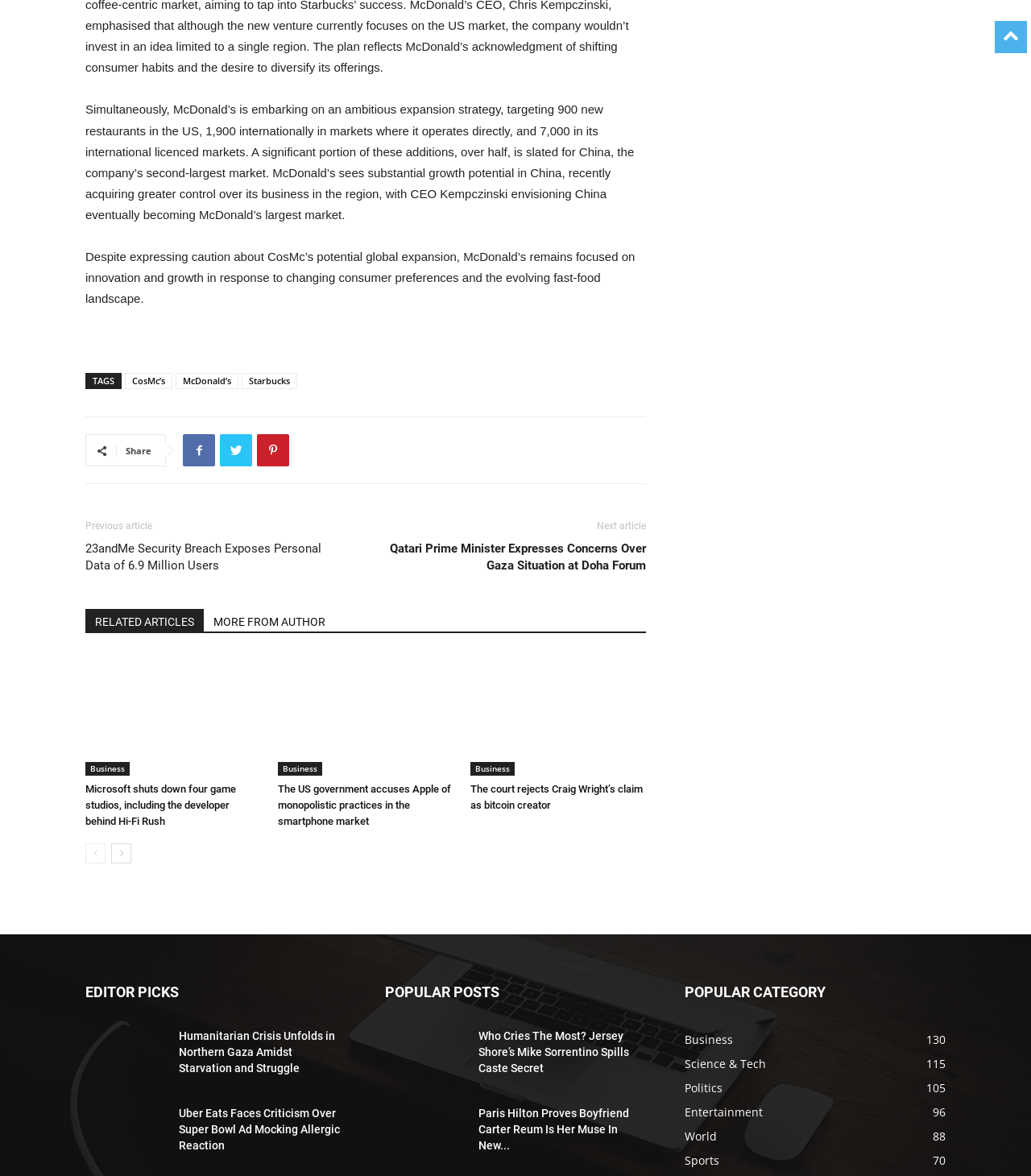Given the description Science & Tech115, predict the bounding box coordinates of the UI element. Ensure the coordinates are in the format (top-left x, top-left y, bottom-right x, bottom-right y) and all values are between 0 and 1.

[0.664, 0.898, 0.743, 0.911]